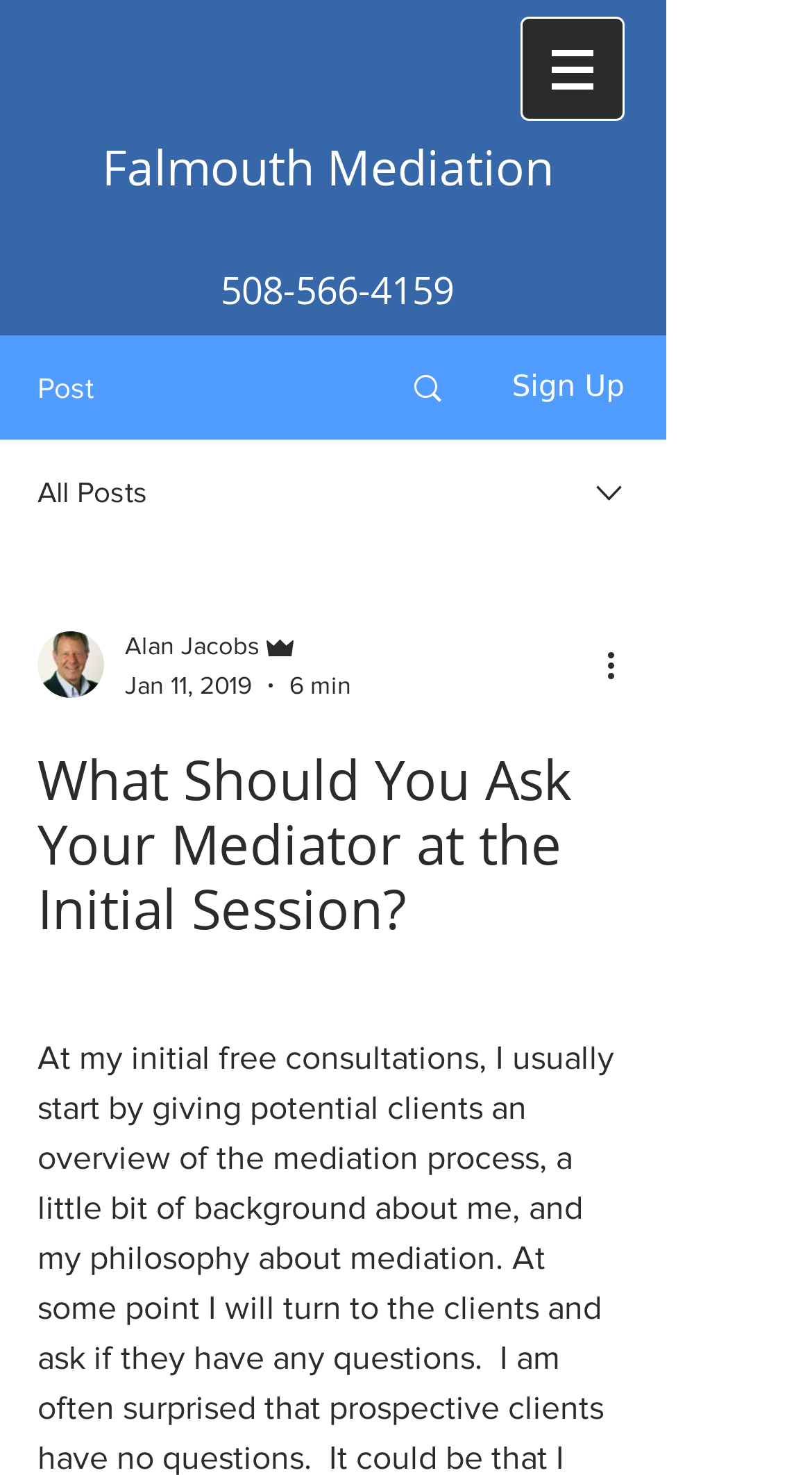Please find the bounding box coordinates in the format (top-left x, top-left y, bottom-right x, bottom-right y) for the given element description. Ensure the coordinates are floating point numbers between 0 and 1. Description: Search

[0.466, 0.229, 0.589, 0.297]